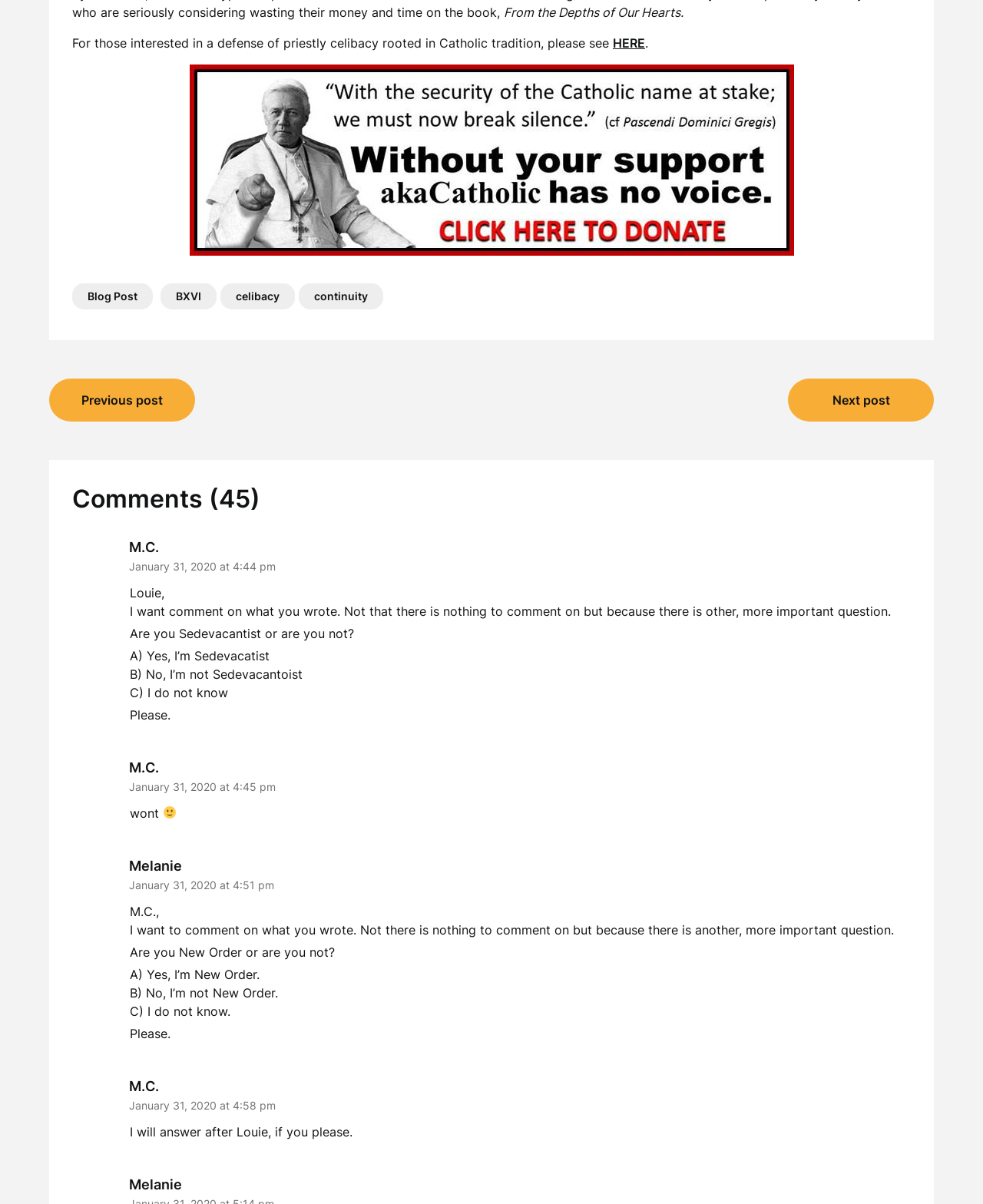Identify the bounding box coordinates of the element to click to follow this instruction: 'Click on the 'Previous post' link'. Ensure the coordinates are four float values between 0 and 1, provided as [left, top, right, bottom].

[0.05, 0.314, 0.198, 0.35]